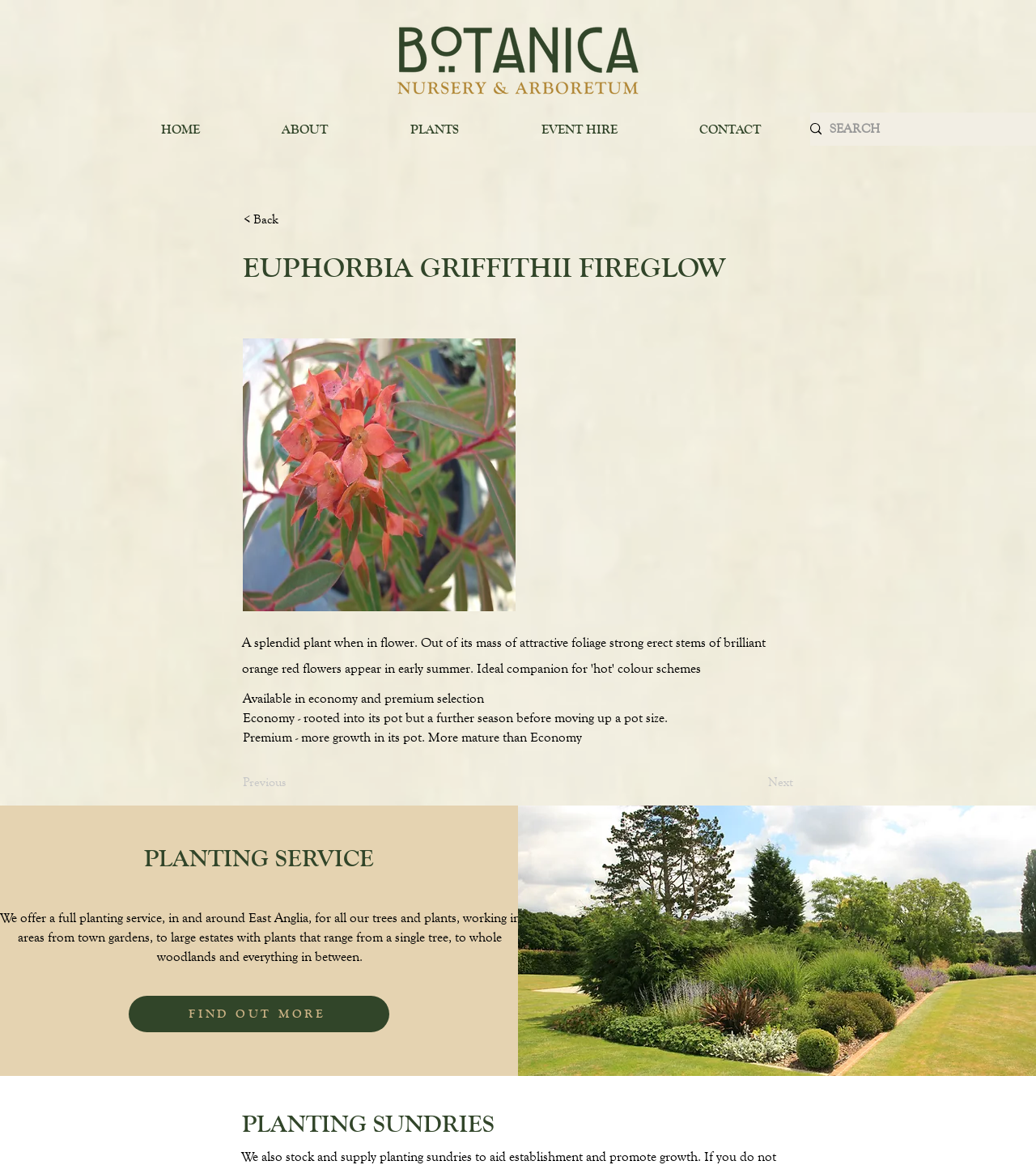Respond with a single word or short phrase to the following question: 
What is the service offered by the company?

Planting Service